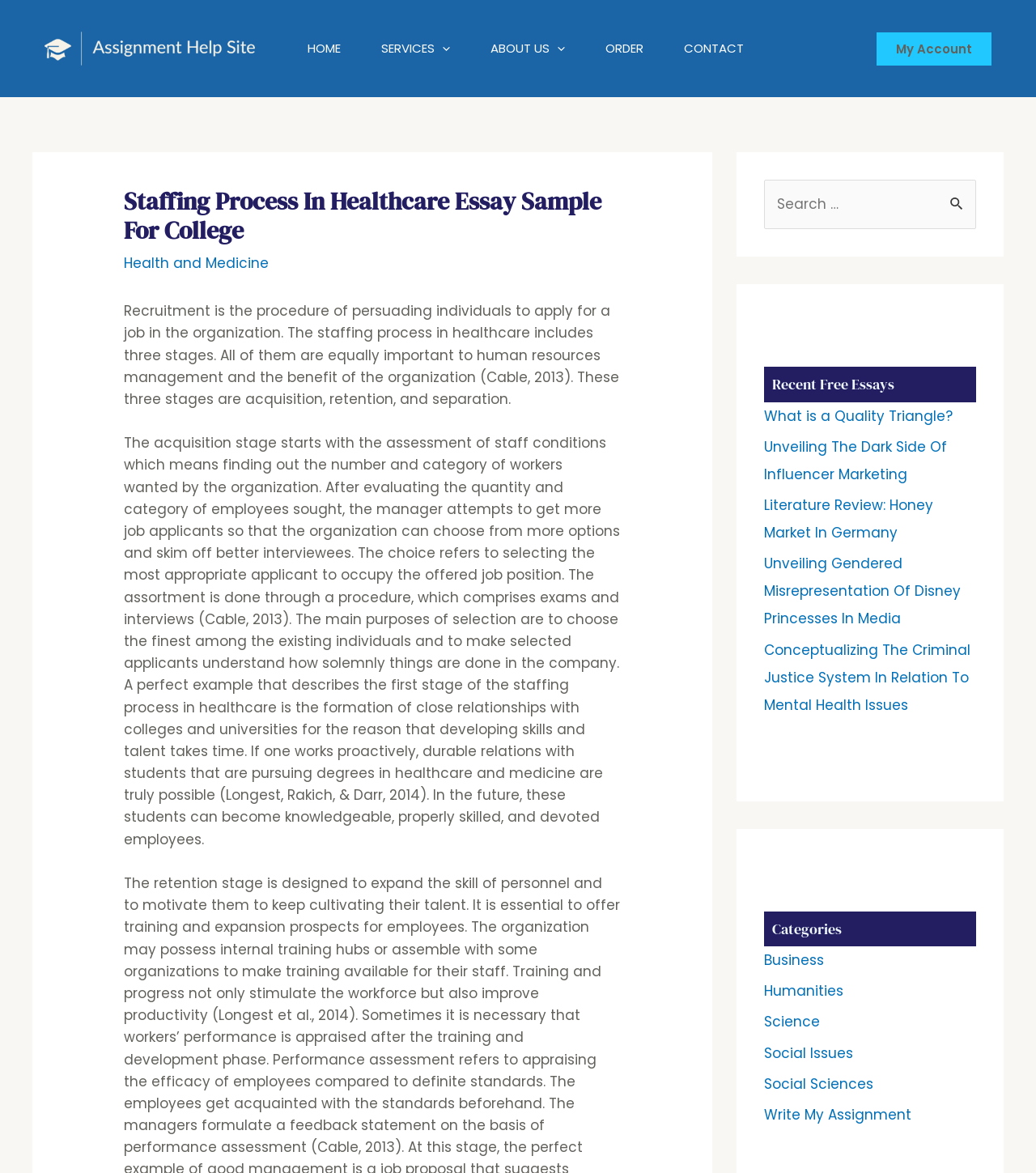Show me the bounding box coordinates of the clickable region to achieve the task as per the instruction: "Explore the Recent Free Essays section".

[0.738, 0.313, 0.942, 0.343]